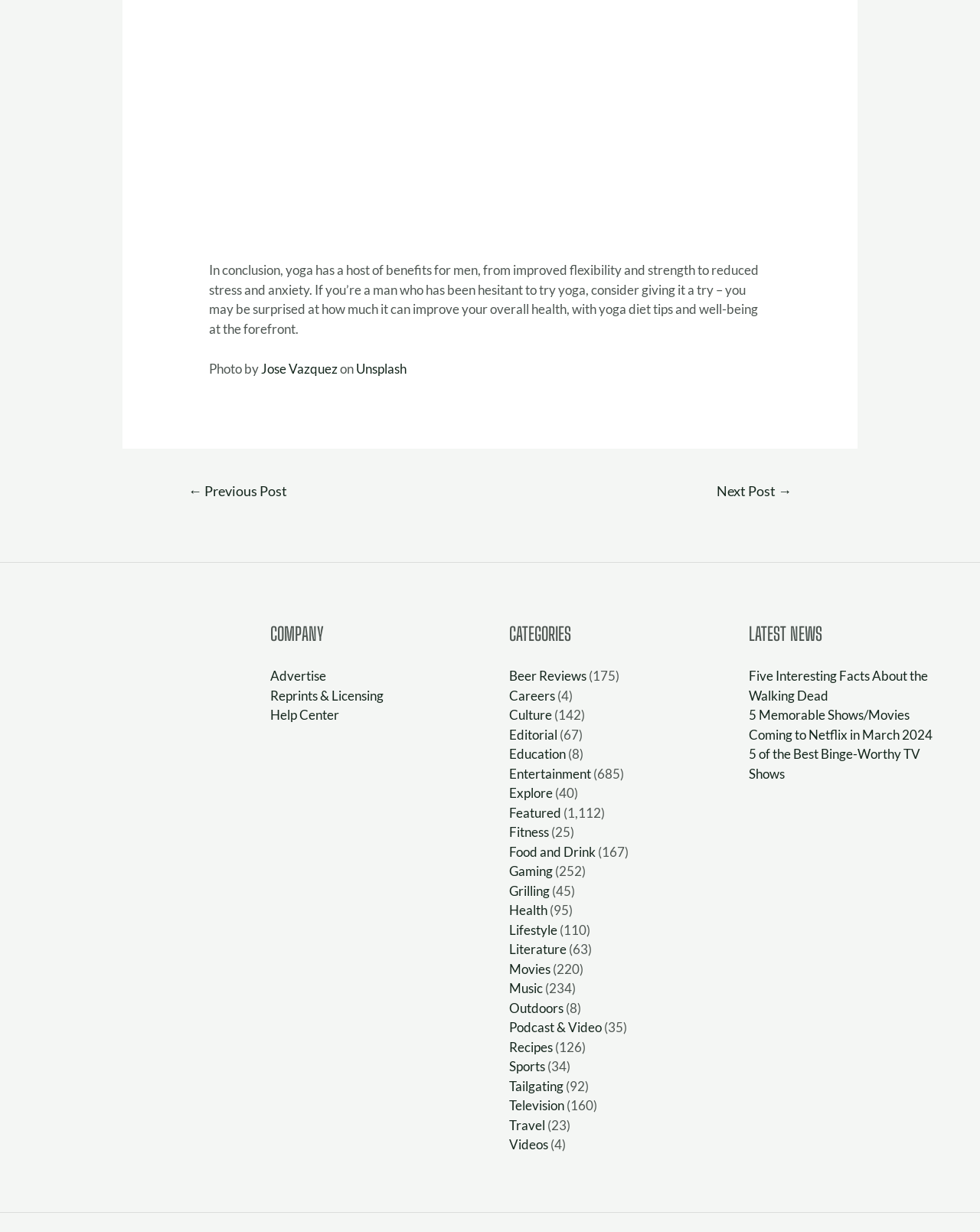Identify the bounding box coordinates of the area you need to click to perform the following instruction: "Click on the 'Previous Post' link".

[0.171, 0.386, 0.314, 0.413]